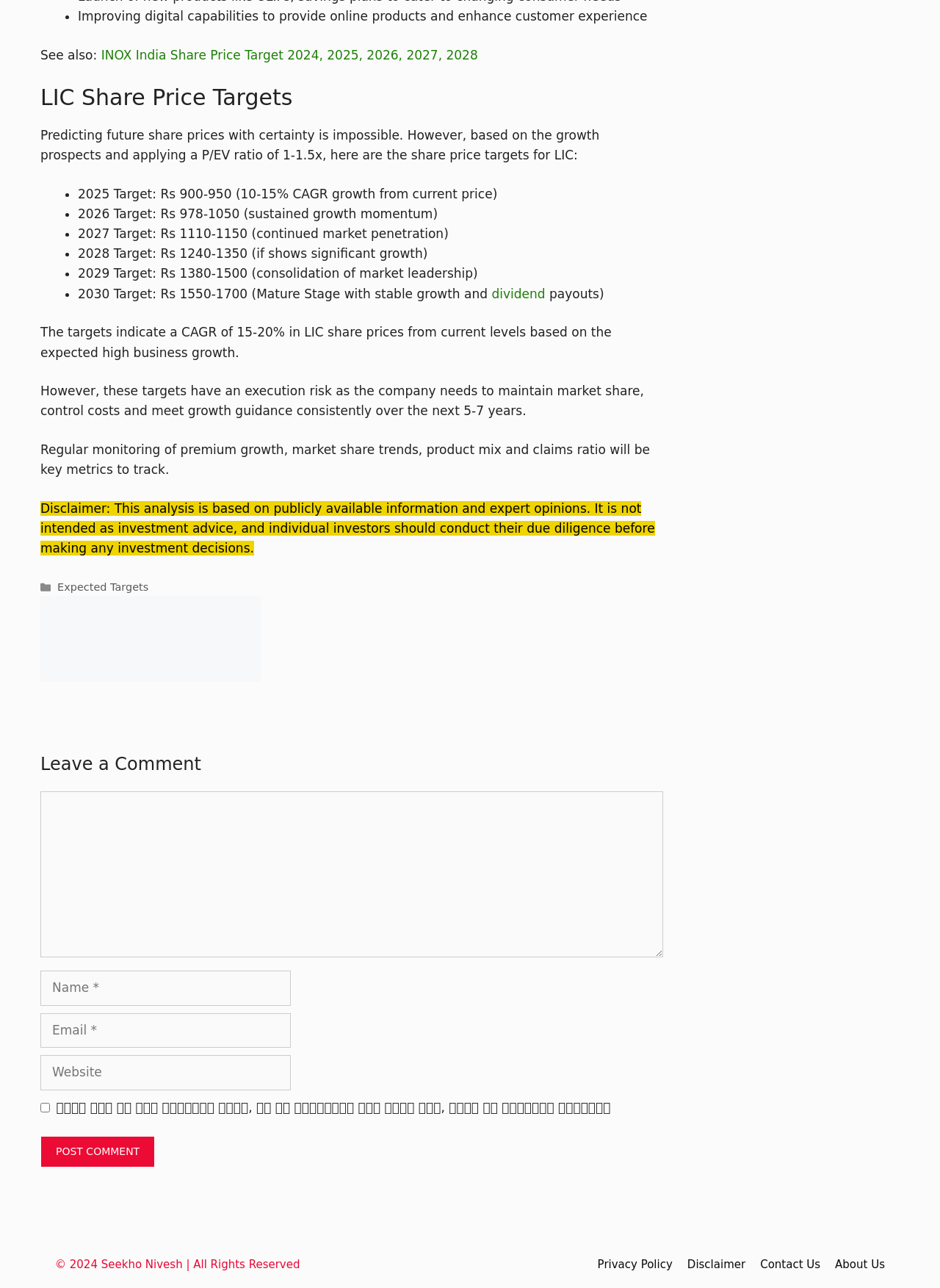Determine the bounding box coordinates of the clickable region to carry out the instruction: "Enter your name in the 'Name' field".

[0.043, 0.754, 0.309, 0.781]